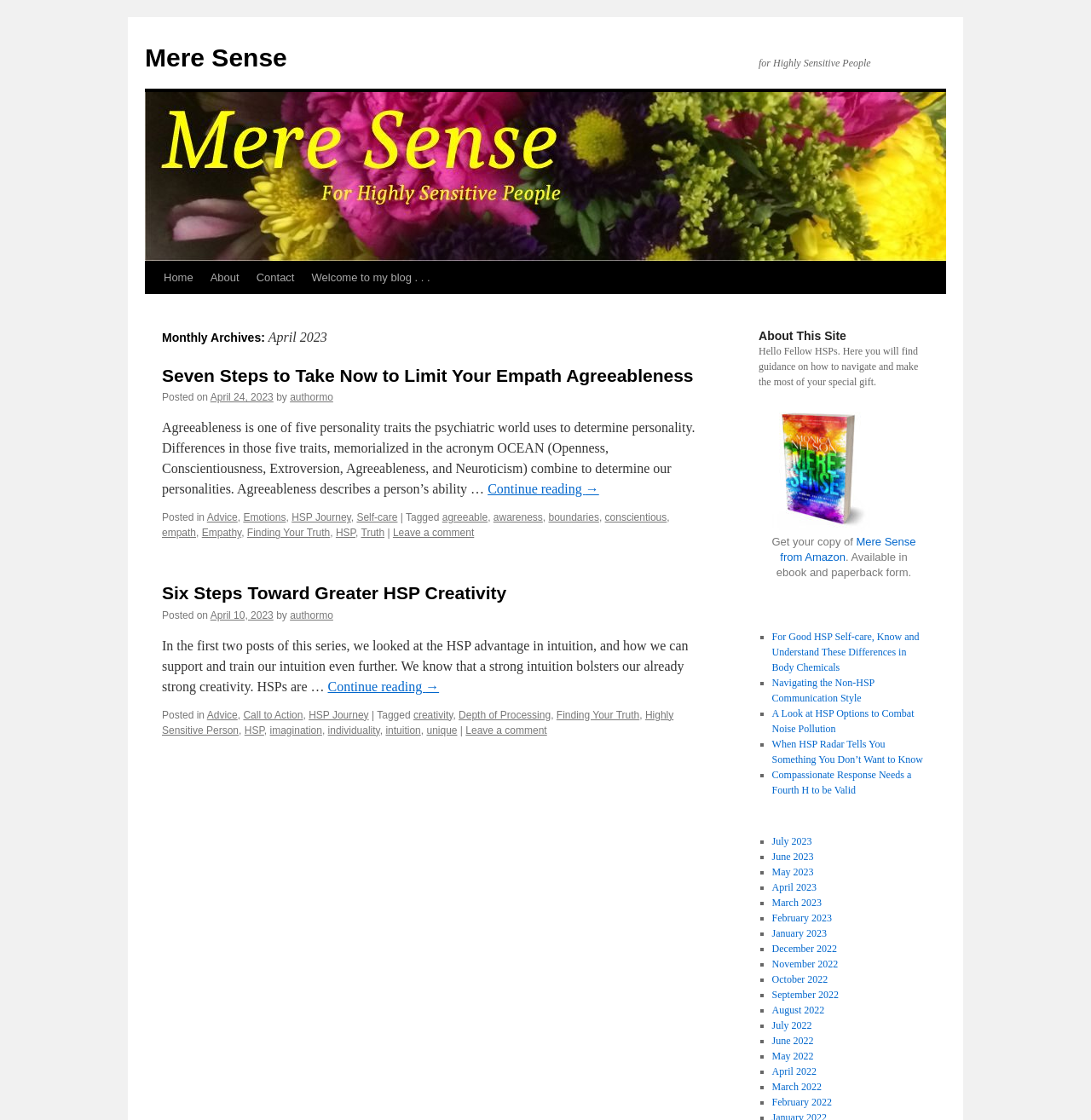Answer the following query concisely with a single word or phrase:
How many articles are displayed on the main page?

2